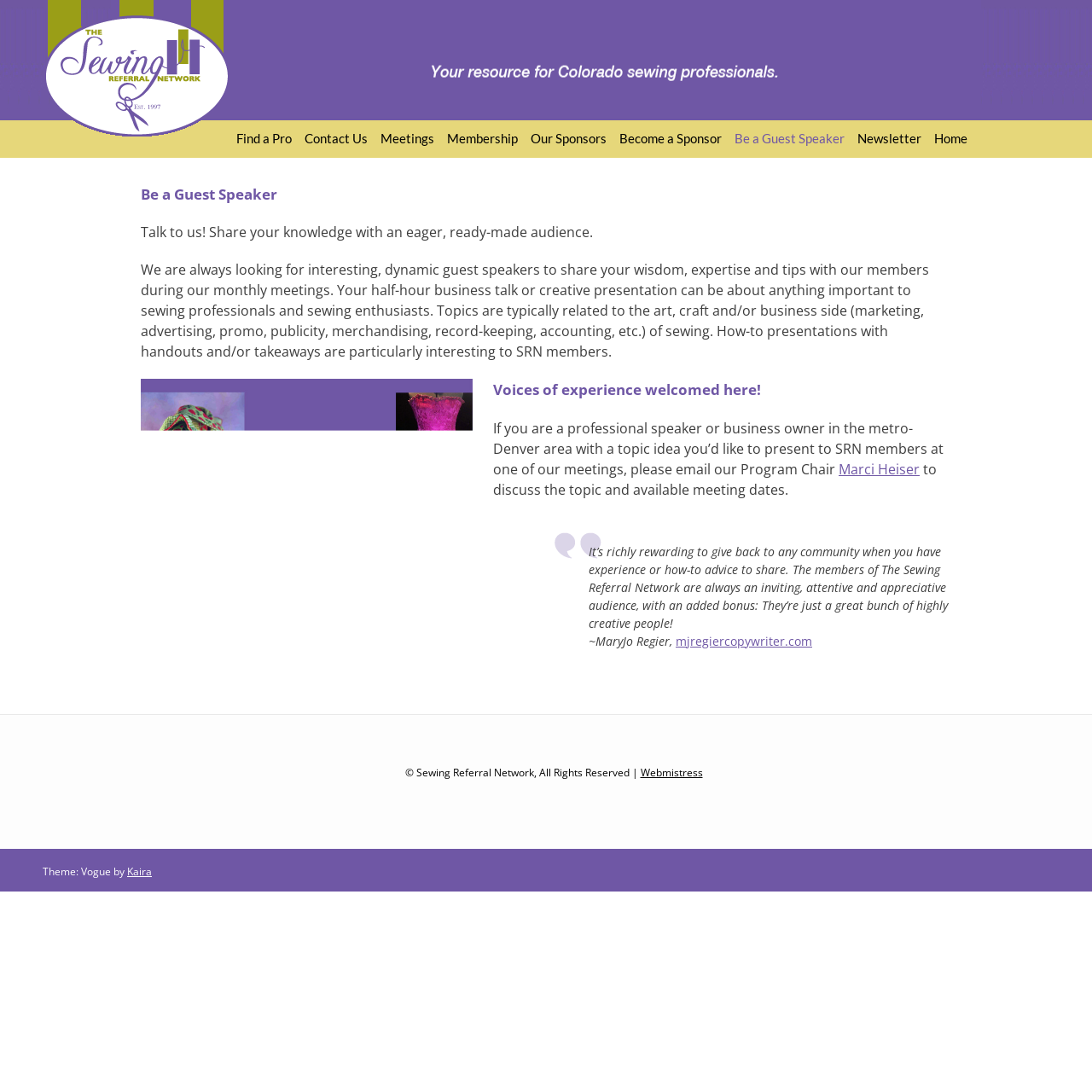What is the purpose of this webpage?
Look at the webpage screenshot and answer the question with a detailed explanation.

Based on the content of the webpage, it appears to be a platform for finding guest speakers for the Sewing Referral Network. The webpage provides information on how to become a guest speaker and what topics are of interest to the network.